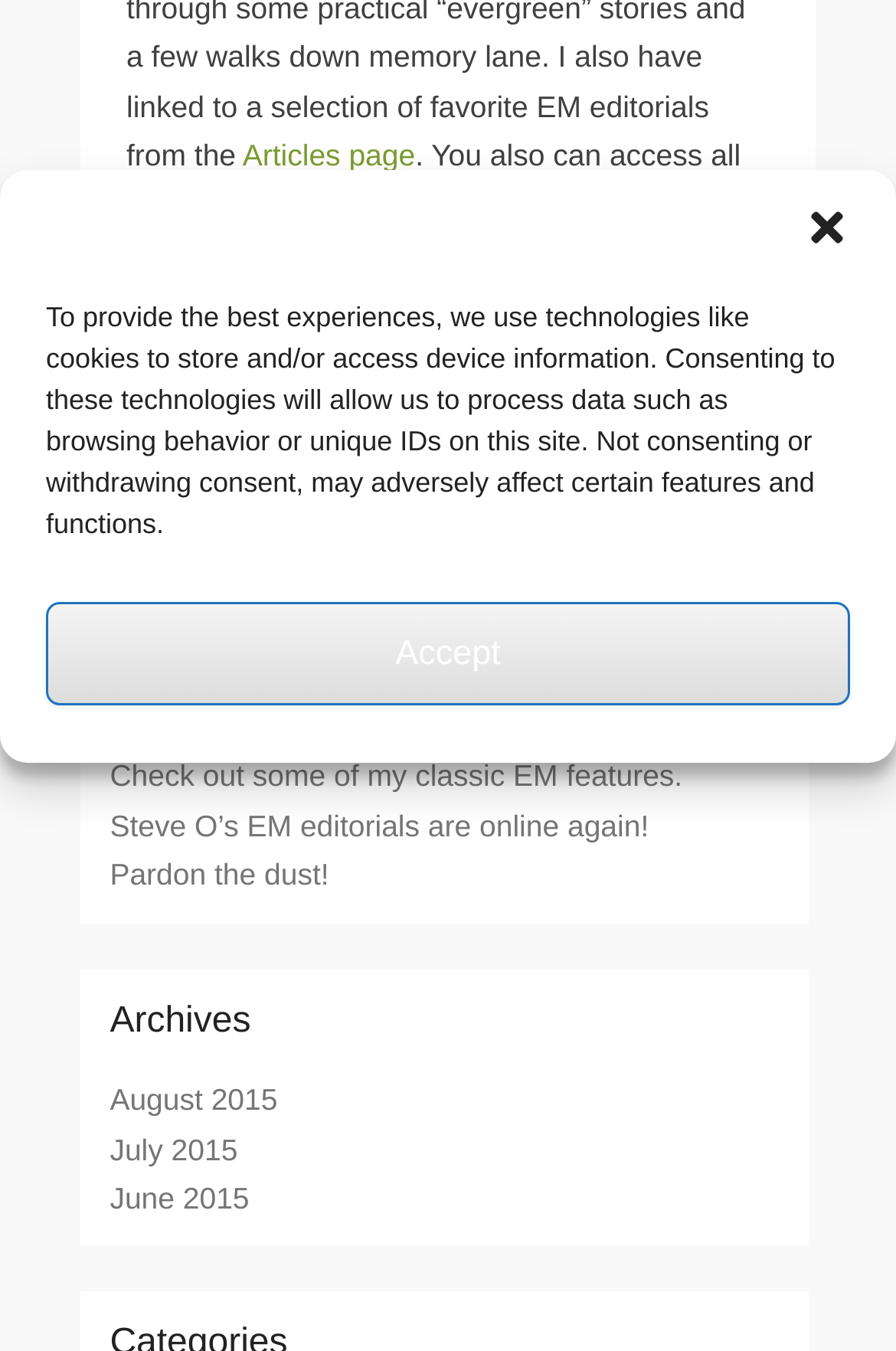Please find the bounding box for the UI component described as follows: "June 2015".

[0.123, 0.874, 0.278, 0.9]